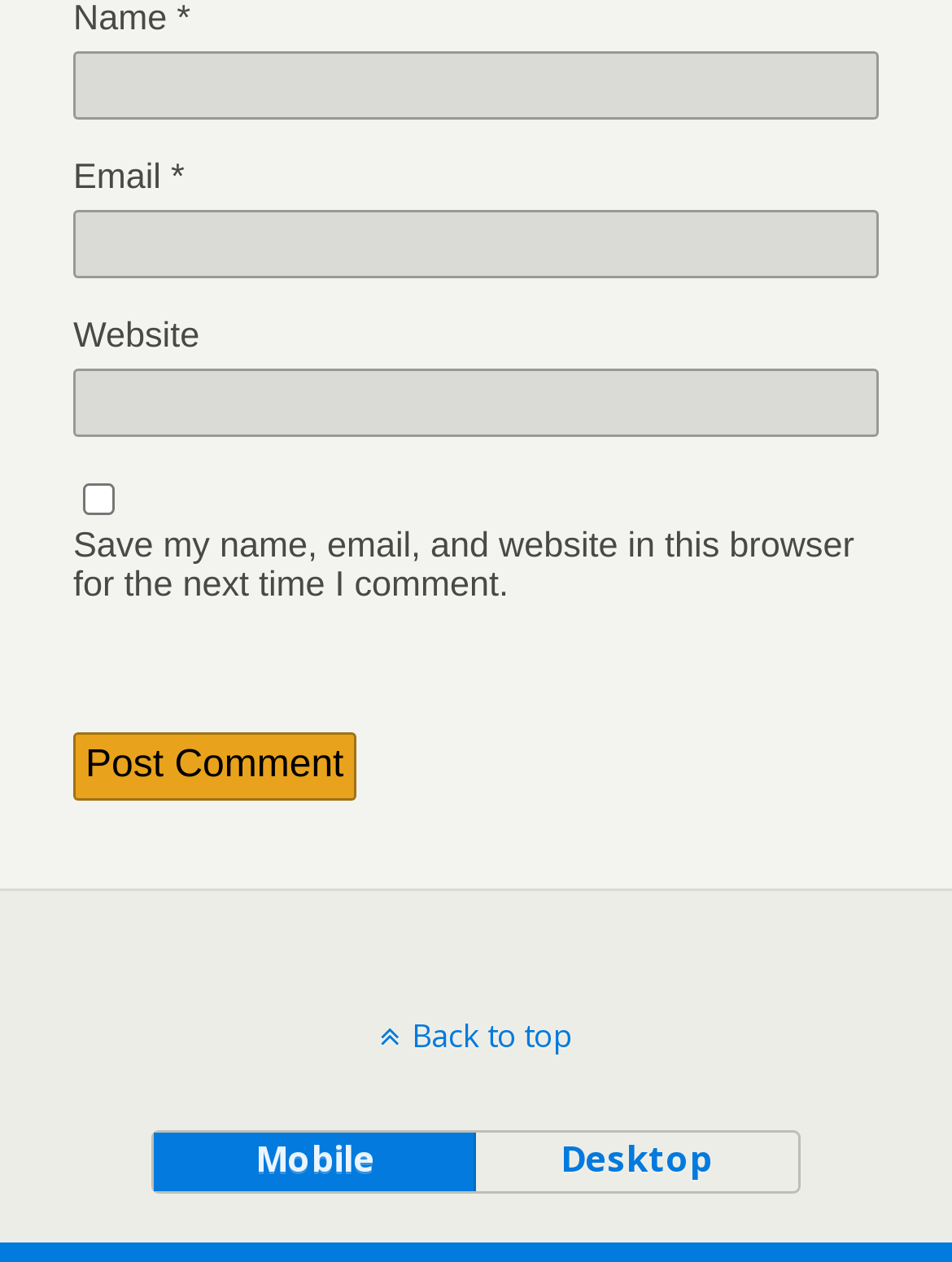From the element description Back to top, predict the bounding box coordinates of the UI element. The coordinates must be specified in the format (top-left x, top-left y, bottom-right x, bottom-right y) and should be within the 0 to 1 range.

[0.0, 0.818, 1.0, 0.853]